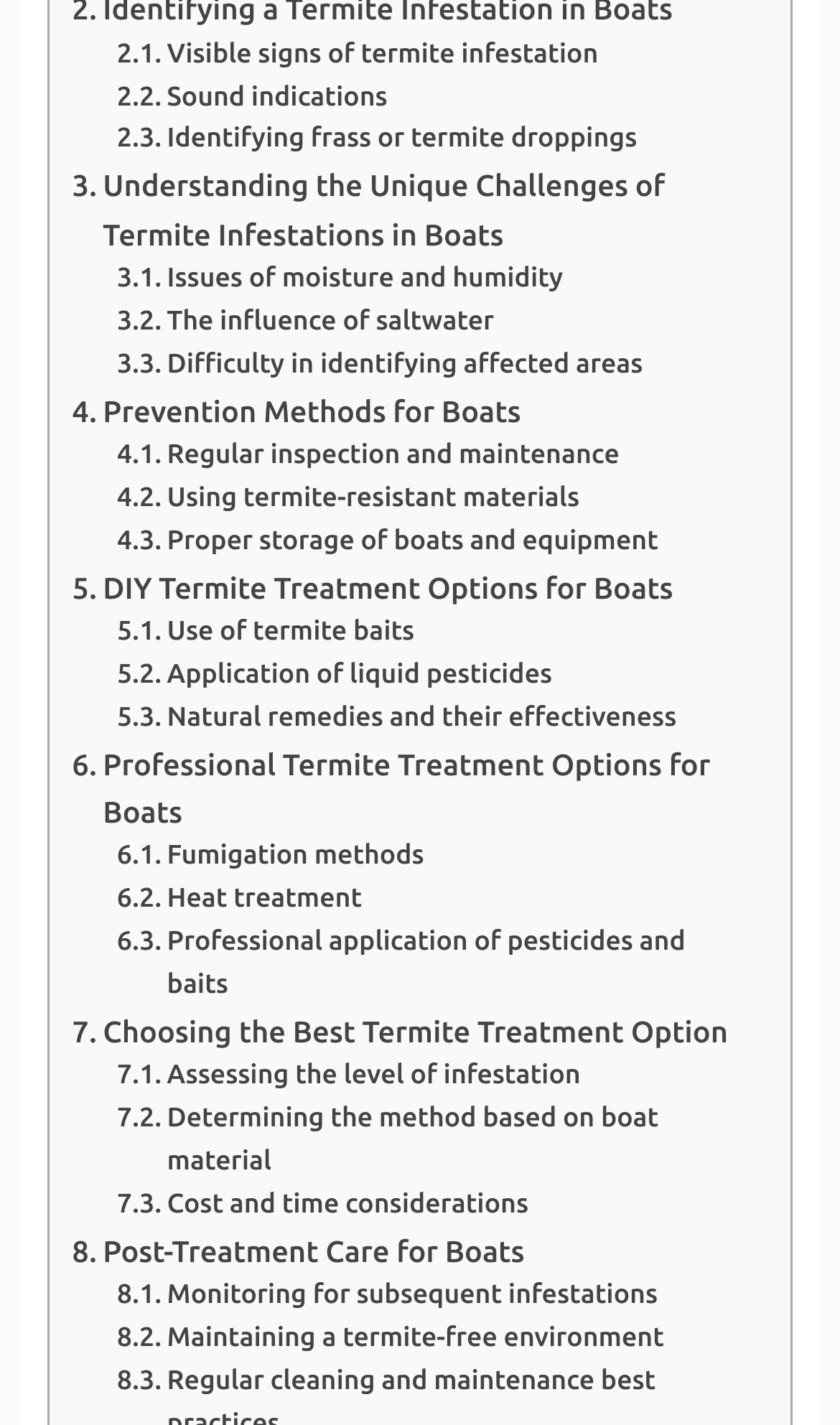What is the last step in post-treatment care for boats?
Please use the image to deliver a detailed and complete answer.

According to the webpage, the last step in post-treatment care for boats is maintaining a termite-free environment. This is indicated by the link 'Maintaining a termite-free environment' which is listed under the 'Post-Treatment Care for Boats' section.